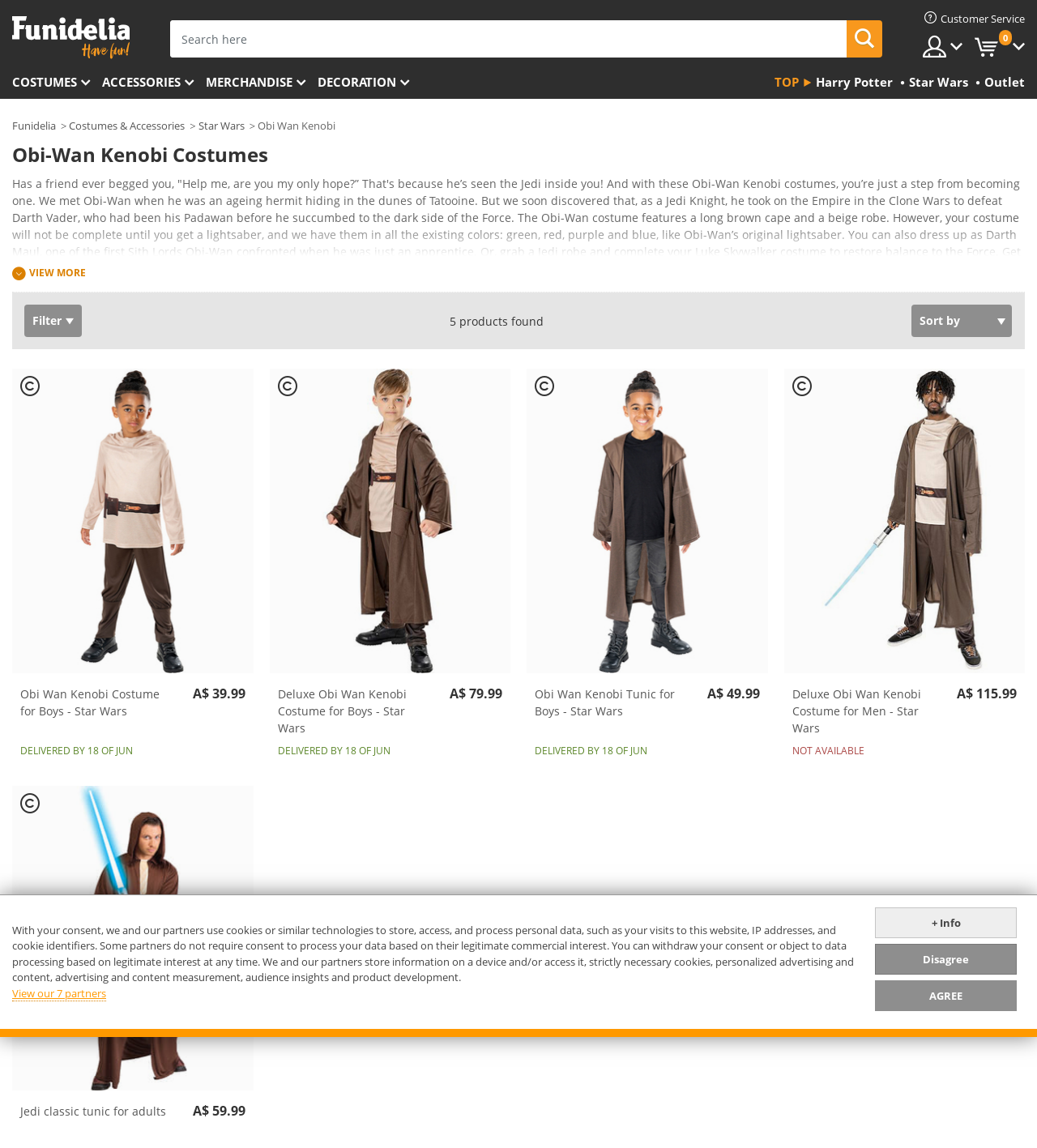Locate the bounding box coordinates of the area you need to click to fulfill this instruction: 'View recent posts'. The coordinates must be in the form of four float numbers ranging from 0 to 1: [left, top, right, bottom].

None